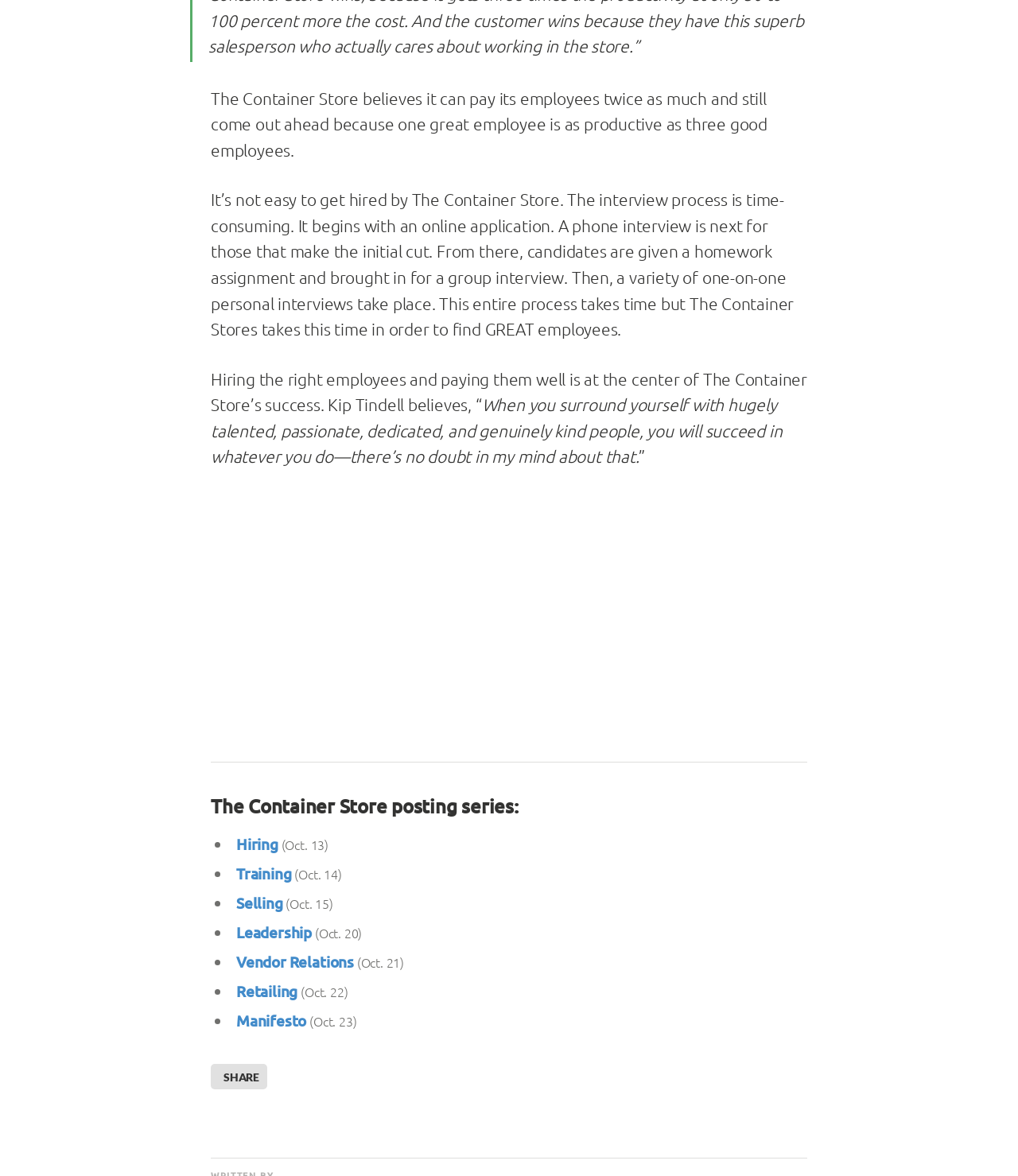Highlight the bounding box coordinates of the element you need to click to perform the following instruction: "Click on 'SHARE'."

[0.22, 0.911, 0.255, 0.922]